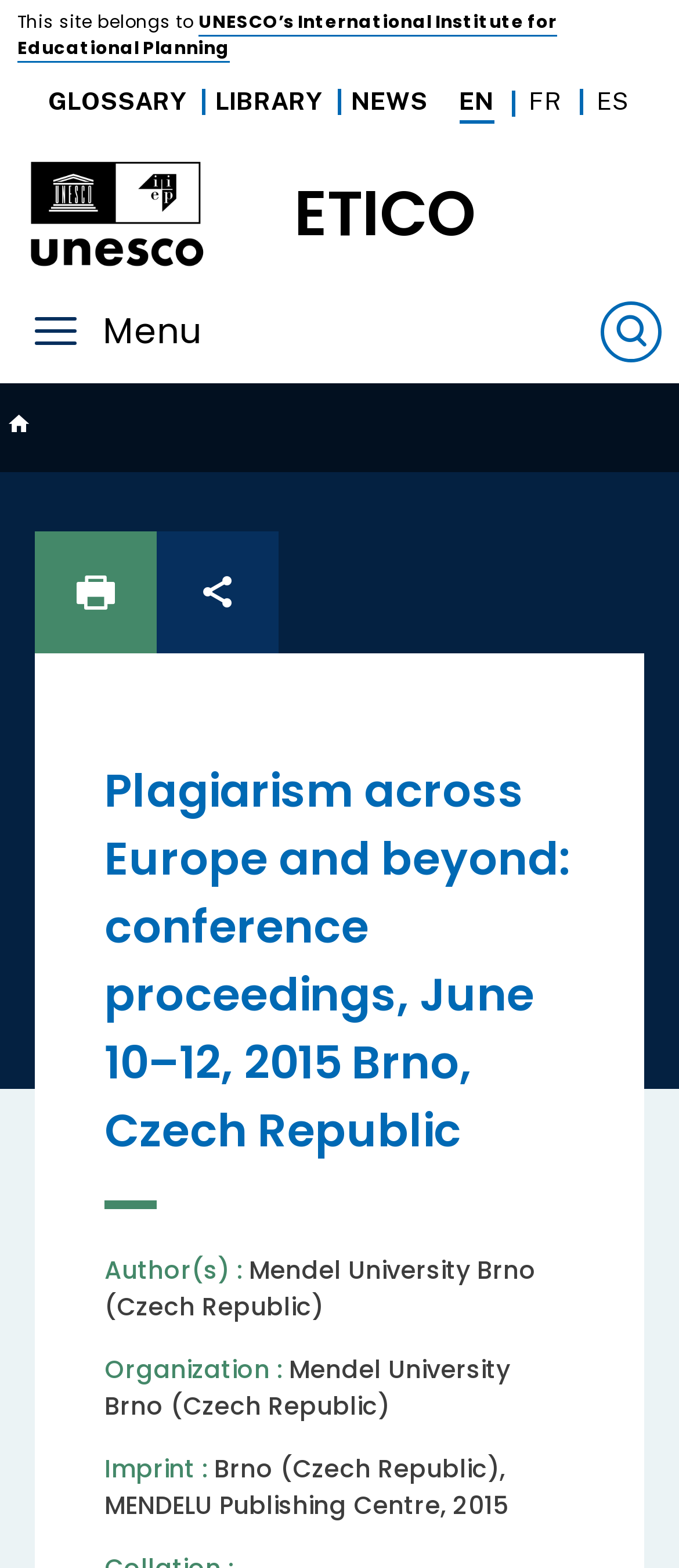Identify and provide the text content of the webpage's primary headline.

Plagiarism across Europe and beyond: conference proceedings, June 10–12, 2015 Brno, Czech Republic